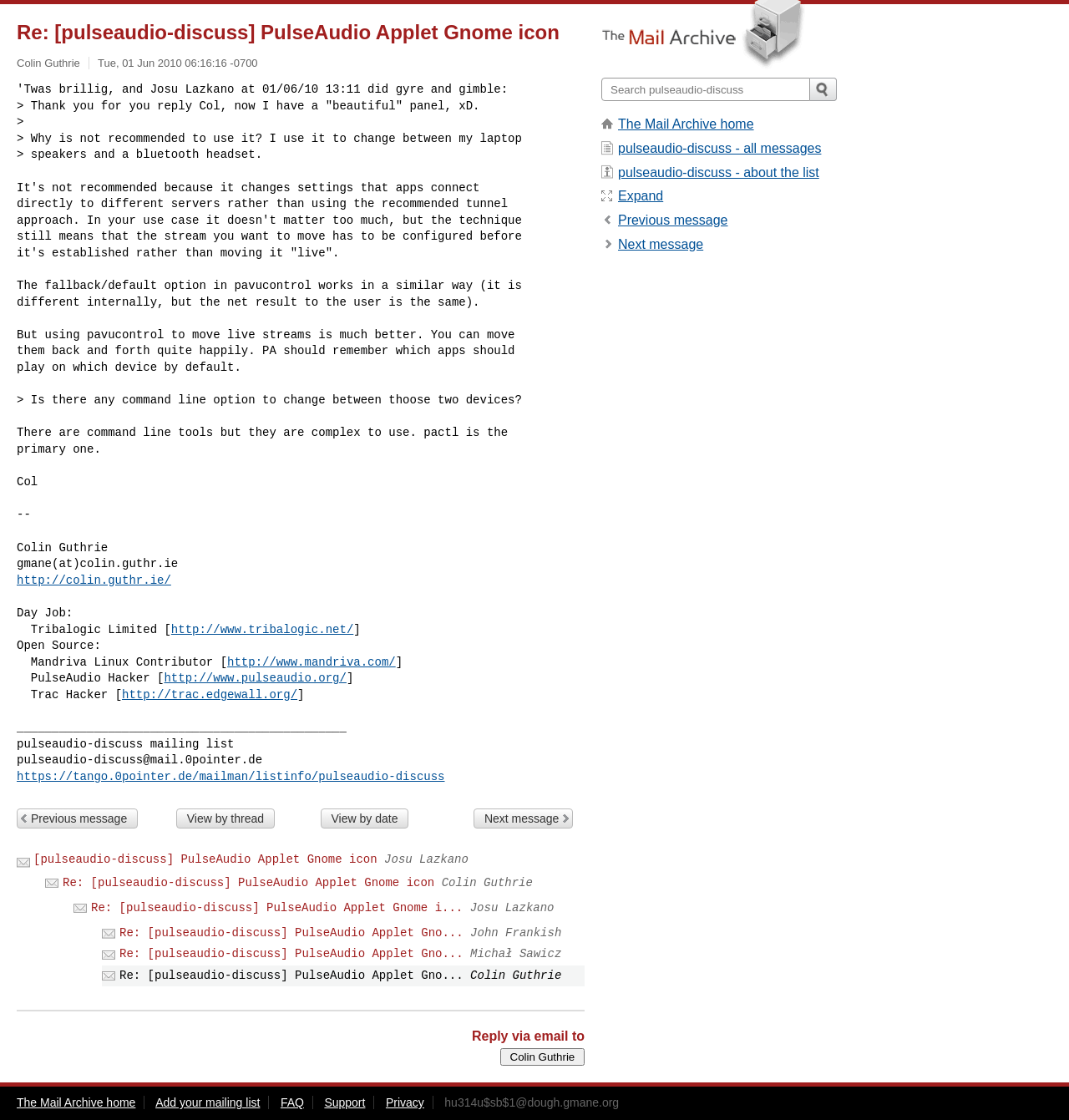Create a detailed summary of the webpage's content and design.

This webpage appears to be an archived email thread from the PulseAudio discussion mailing list. At the top, there is a heading with the subject "Re: [pulseaudio-discuss] PulseAudio Applet Gnome icon" and a link to the same subject. Below this, there is a section with the sender's information, including their name, email address, and timestamp.

The main content of the page is a conversation between several individuals, including Colin Guthrie, Josu Lazkano, and others. The conversation is divided into multiple sections, each with a heading indicating the sender and timestamp. The text is formatted with indentation to show the hierarchical structure of the conversation.

There are several links throughout the page, including links to the senders' email addresses, websites, and other related resources. There are also links to navigate the conversation, such as "Previous message", "View by thread", and "Next message".

At the bottom of the page, there is a section with links to related resources, including "The Mail Archive home", "pulseaudio-discuss - all messages", and "pulseaudio-discuss - about the list". There is also a search box and a button to submit a query.

On the right side of the page, there is a complementary section with links to "The Mail Archive" and a search box. Below this, there are links to "The Mail Archive home", "pulseaudio-discuss - all messages", and other related resources.

Overall, the page is a archived email thread with a clear hierarchical structure, making it easy to follow the conversation between the participants.